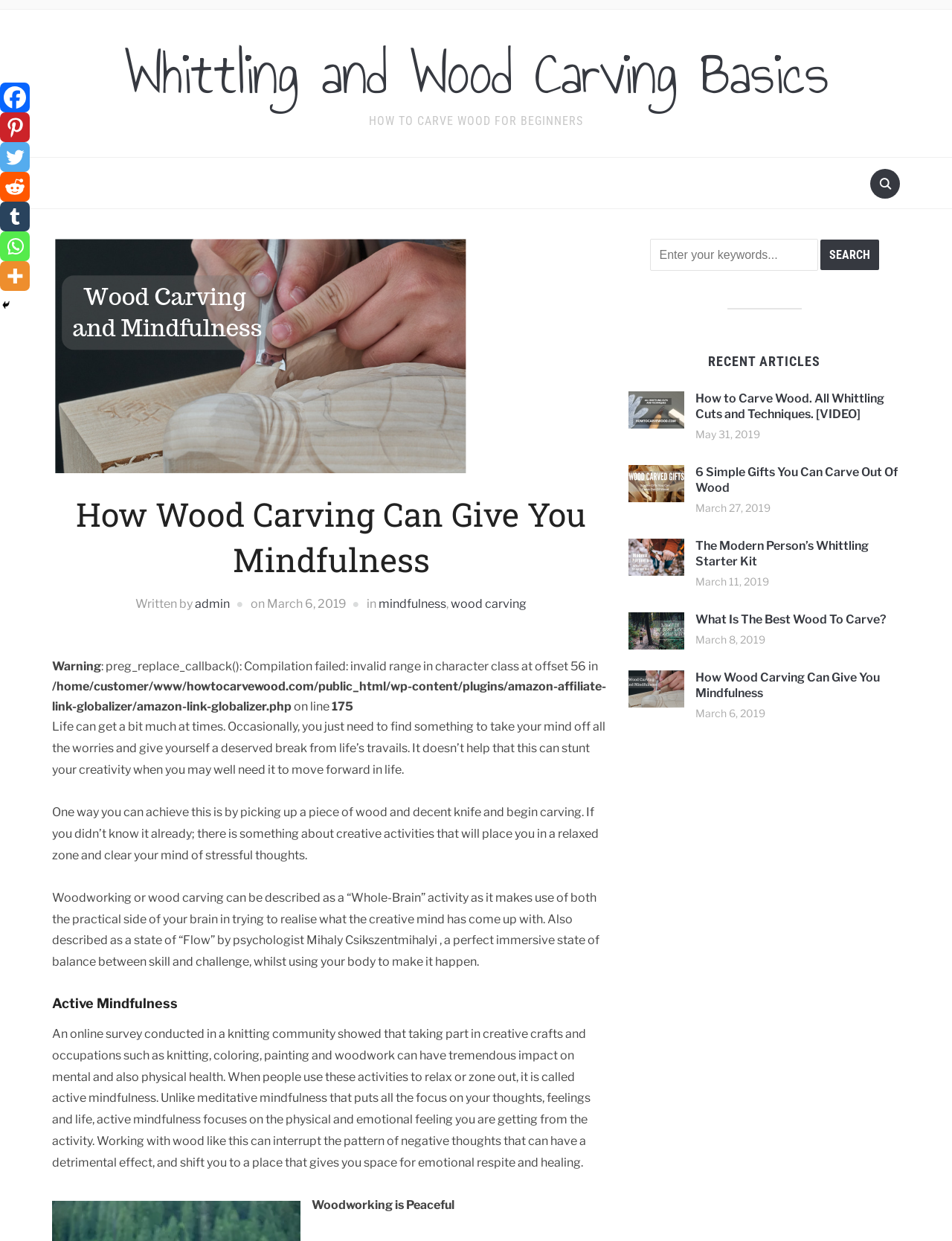Create an elaborate caption that covers all aspects of the webpage.

This webpage is about woodworking and whittling as mindfulness-building activities. At the top, there is a heading "Whittling and Wood Carving Basics" with a link to the same title. Below it, there is a large image related to wood carving and mindfulness. 

To the right of the image, there is a search bar with a "Search" button. Above the search bar, there is a button with the text "SEARCH". 

On the left side of the page, there are social media links to Facebook, Pinterest, Twitter, Reddit, Tumblr, and Whatsapp. 

The main content of the page starts with a heading "How Wood Carving Can Give You Mindfulness" followed by the author's name and the date "March 6, 2019". The text explains how woodworking and whittling can be a "Whole-Brain" activity that helps to relax and clear one's mind. 

Below this section, there is a heading "Active Mindfulness" which discusses the benefits of creative activities like woodworking on mental and physical health. 

Further down, there is a section with the heading "Woodworking is Peaceful". 

The page also features a section titled "RECENT ARTICLES" which lists four recent articles with images and links. Each article has a heading, a link, and a date. The articles are about wood carving techniques, gift ideas, a whittling starter kit, the best wood to carve, and wood carving for mindfulness.